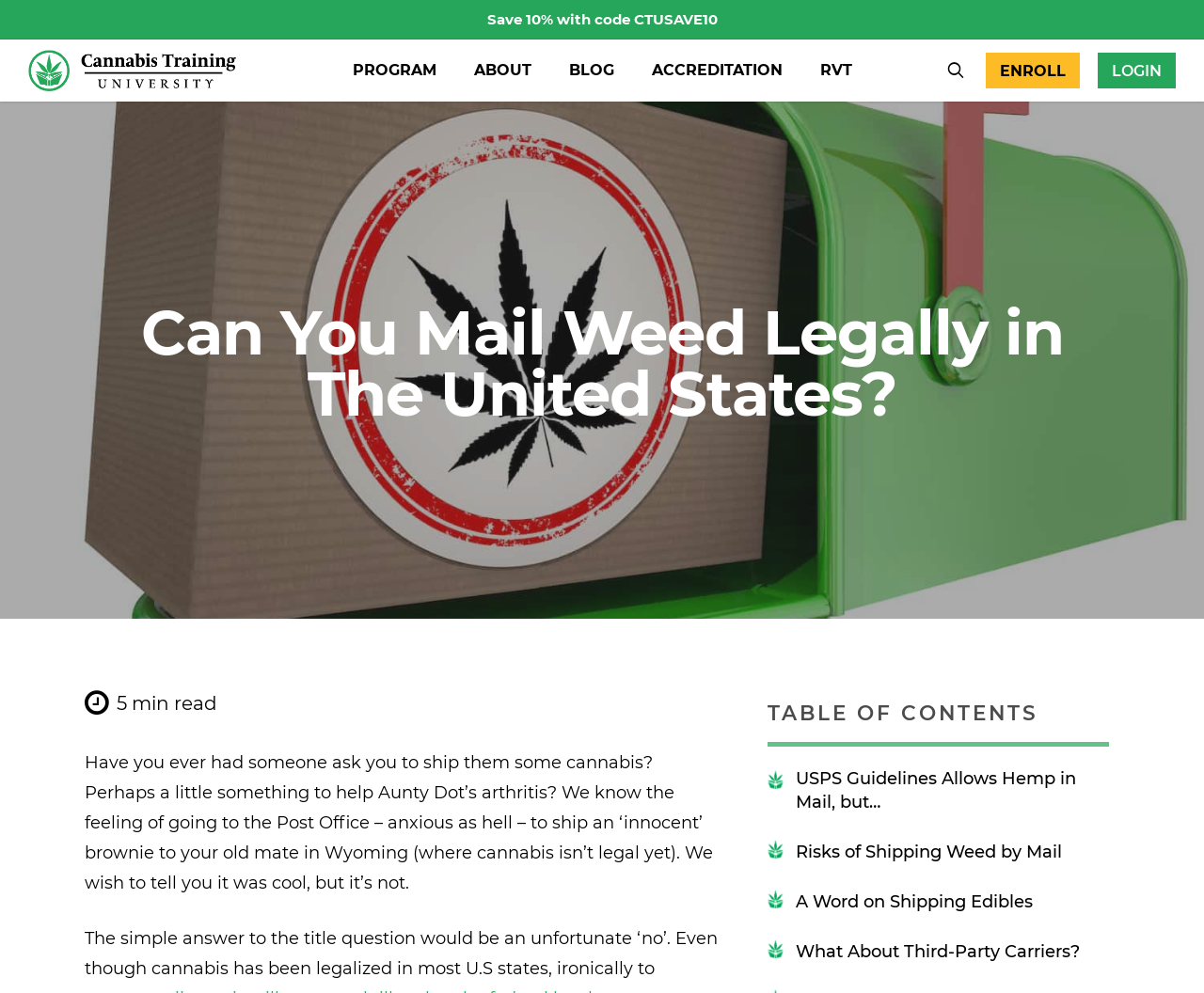Generate a thorough caption detailing the webpage content.

This webpage is about the legality of mailing weed in the United States. At the top, there is a navigation menu with links to "PROGRAM", "ABOUT", "BLOG", "ACCREDITATION", "RVT", and "ENROLL", aligned horizontally across the page. On the top right, there is a search link and a login link. 

Below the navigation menu, there is a heading that repeats the title "Can You Mail Weed Legally in The United States?" with a subtitle "5 min read" to the left of it. 

The main content of the webpage is a long article that discusses the legality of shipping cannabis. The article starts with a scenario where someone is asked to ship cannabis to a friend and expresses anxiety about doing so. 

On the right side of the article, there is a table of contents with links to different sections of the article, including "USPS Guidelines Allows Hemp in Mail, but…", "Risks of Shipping Weed by Mail", "A Word on Shipping Edibles", and "What About Third-Party Carriers?". 

At the very top of the page, there are two promotional links: "Save 10% with code CTUSAVE10" and "Cannabis Training University", which is accompanied by an image of the same name.